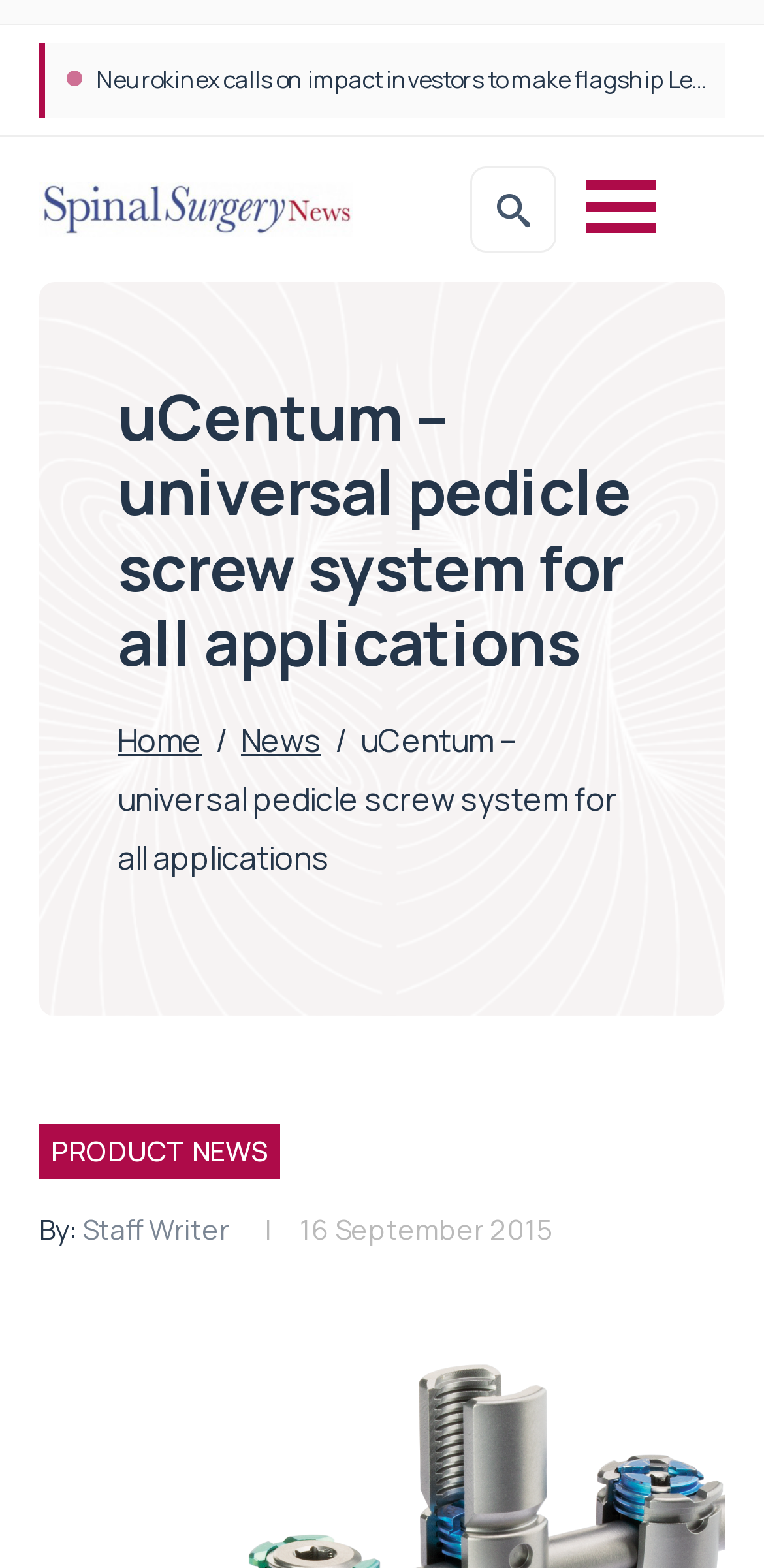Extract the main heading text from the webpage.

uCentum – universal pedicle screw system for all applications